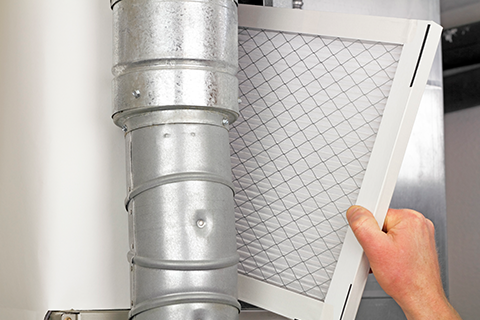Observe the image and answer the following question in detail: Why is regular maintenance of air filters important?

Regular maintenance and replacement of air filters is important to ensure optimal air quality and efficient system performance, as it helps to remove contaminants and particles from the air, promoting a healthier living environment.